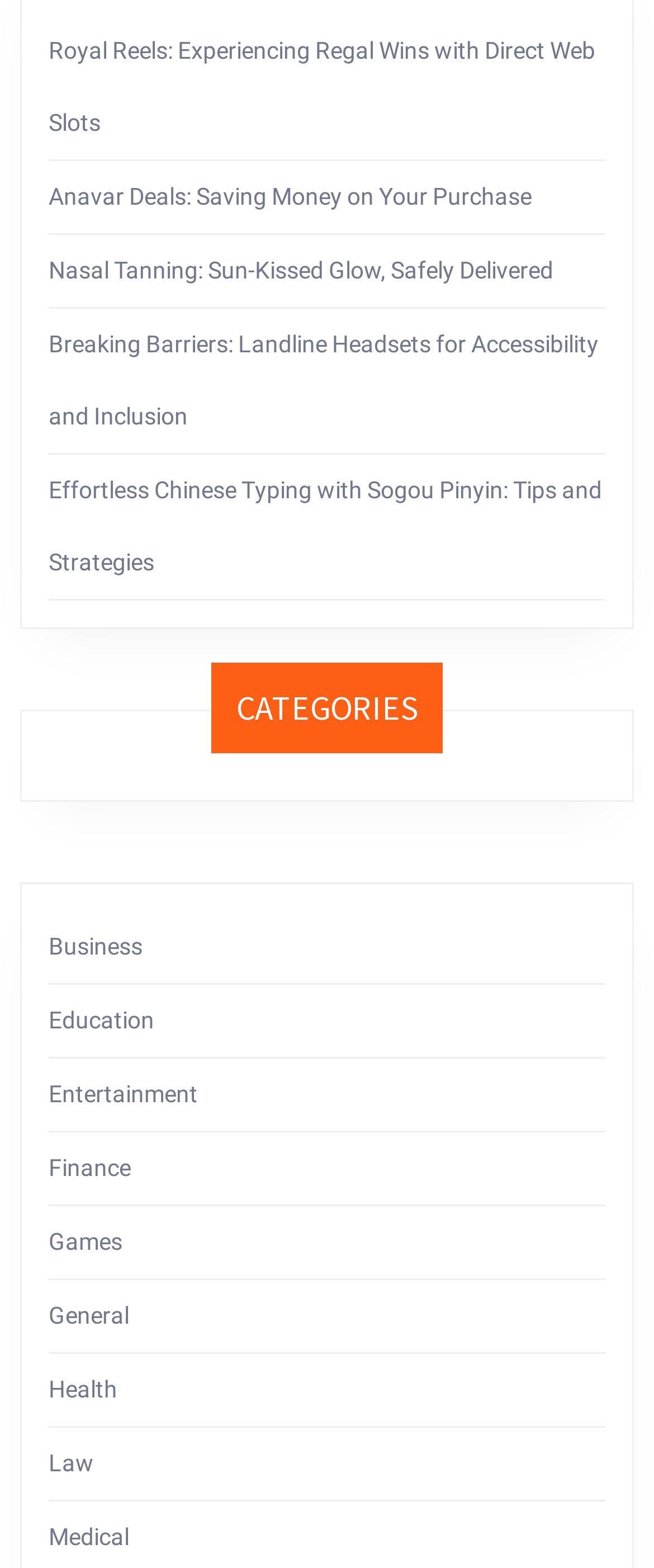Can you specify the bounding box coordinates of the area that needs to be clicked to fulfill the following instruction: "Go to Business"?

[0.074, 0.594, 0.218, 0.611]